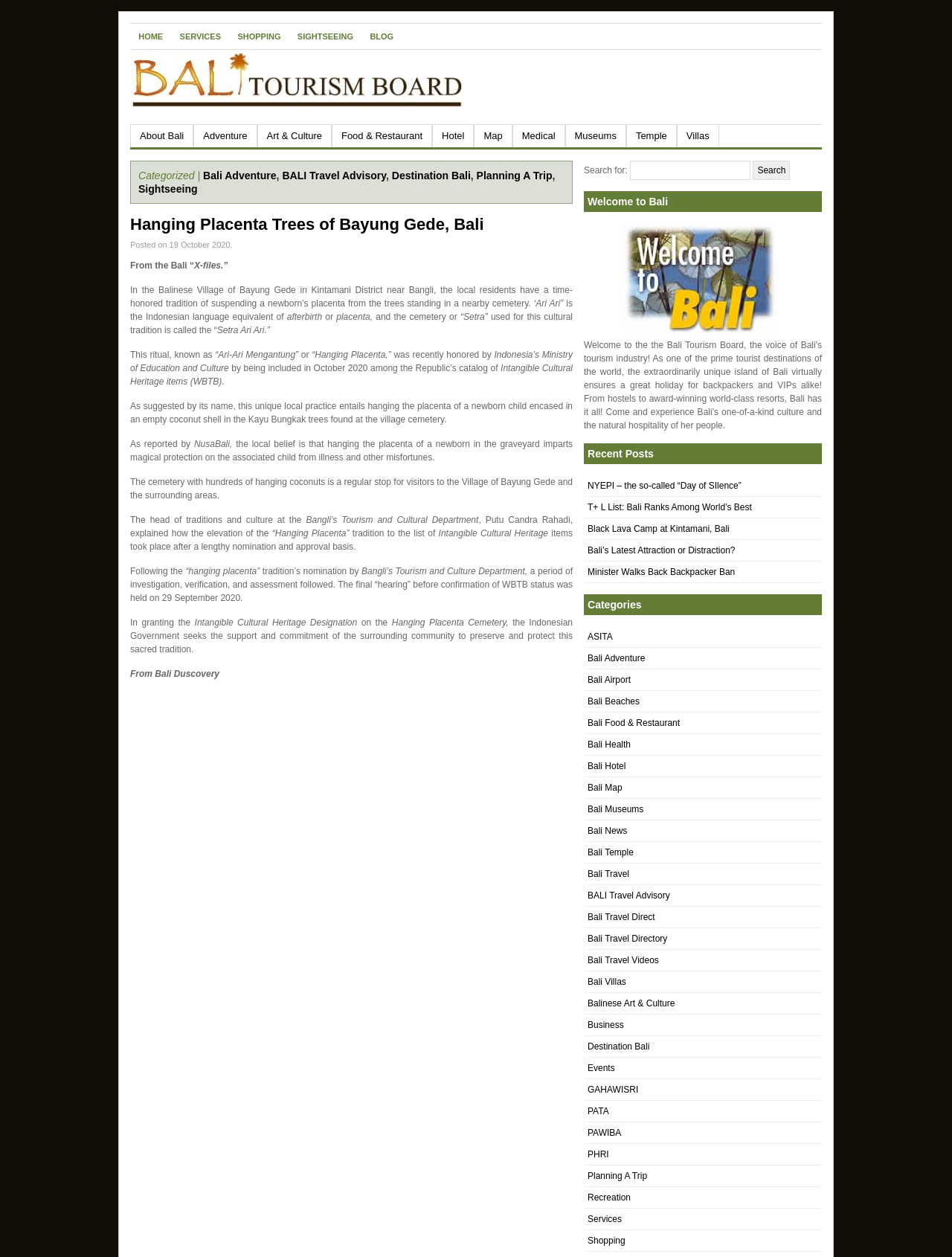Identify the bounding box coordinates of the section to be clicked to complete the task described by the following instruction: "Learn about NYEPI – the so-called “Day of SIlence”". The coordinates should be four float numbers between 0 and 1, formatted as [left, top, right, bottom].

[0.617, 0.382, 0.779, 0.391]